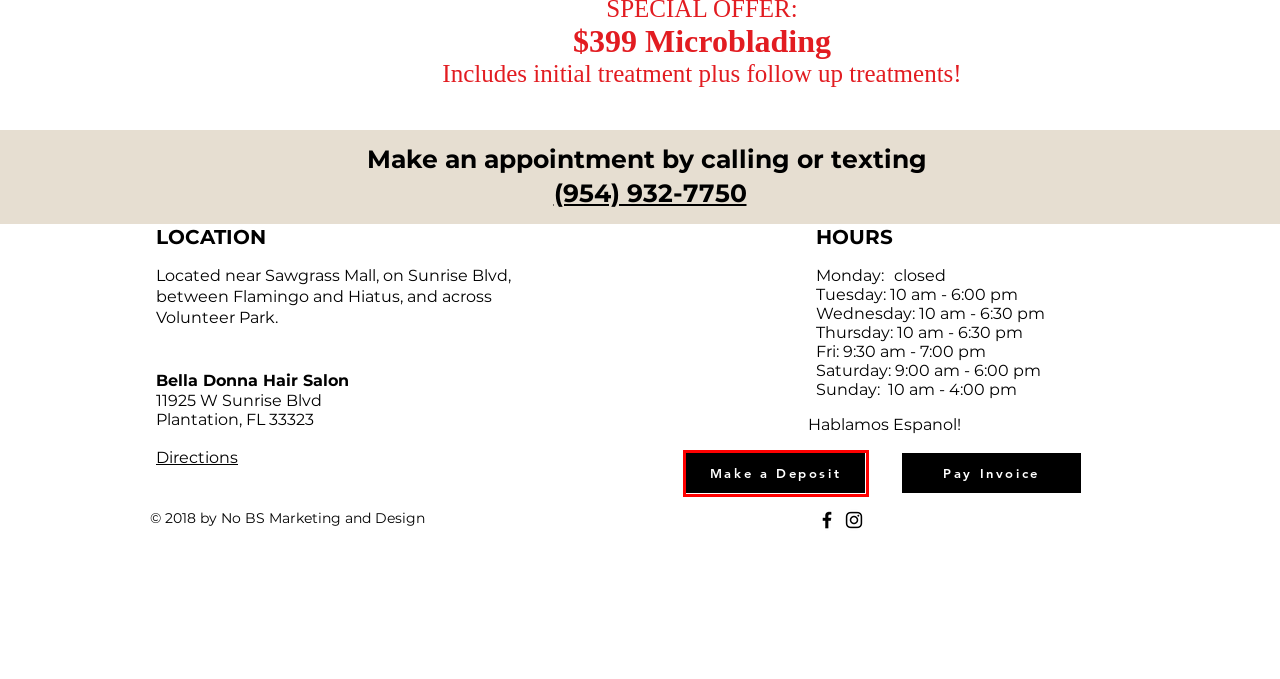Assess the screenshot of a webpage with a red bounding box and determine which webpage description most accurately matches the new page after clicking the element within the red box. Here are the options:
A. Gift Cards | Plantation-Salon
B. Web Design & Digital Marketing | South Florida-based | NO BS Design and Marketing
C. Pay Invoice | Plantation-Salon
D. Plantation Hair Salon Top Stylists |Best Hair Stylists |Best Balayage
E. Sunrise Hair Salon | Plantation| Bella Donna Salon
F. Deposit | Plantation-Salon
G. Bella Donna Hair Salon | Plantation |(954) 766-4356
H. Bella Donna Hair Salon | Salon in Plantation | Sunrise Hair Salon

F